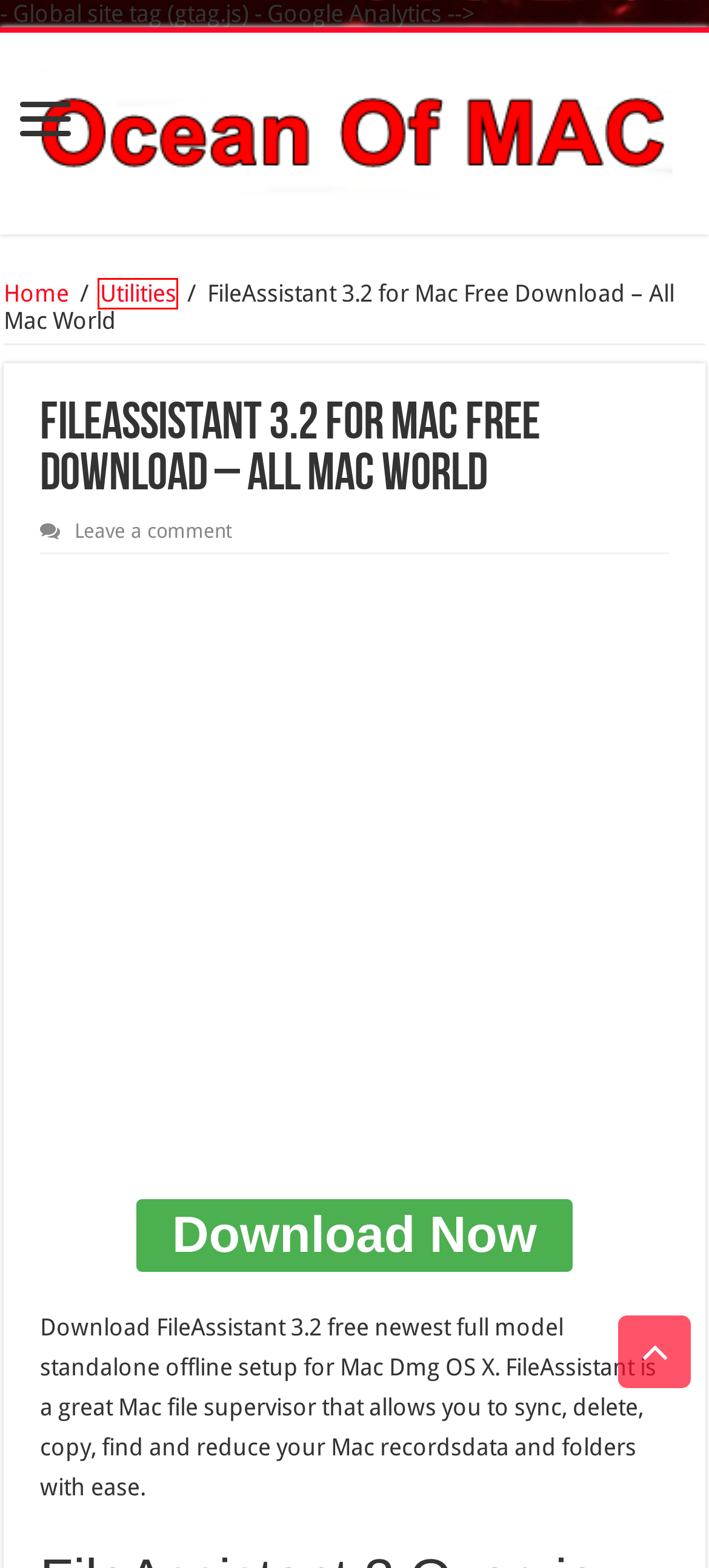You are given a screenshot of a webpage with a red rectangle bounding box around an element. Choose the best webpage description that matches the page after clicking the element in the bounding box. Here are the candidates:
A. Batteries 2 For Mac Dmg Free Download - [2024] Ocean Of Mac
B. Utilities - Ocean Of Mac
C. ProPresenter 7 For Mac Dmg Free Download - [2024] Ocean Of Mac
D. TidyTag Music Tag Editor 2 For Mac Dmg Free Download - [2024] Ocean Of Mac
E. TinkerTool System 7.85 For Mac Dmg Free Download - [2024] Ocean Of Mac
F. Cisdem Duplicate Finder 5.9.1 For Mac Free Download - All Mac World - [2024] Ocean Of Mac
G. Ocean Of Mac | Allmacworld | OceanofDMG - Download Mac Software In One Click
H. Filmage Screen 1.3.4 For Mac Dmg Free Download - [2024] Ocean Of Mac

B